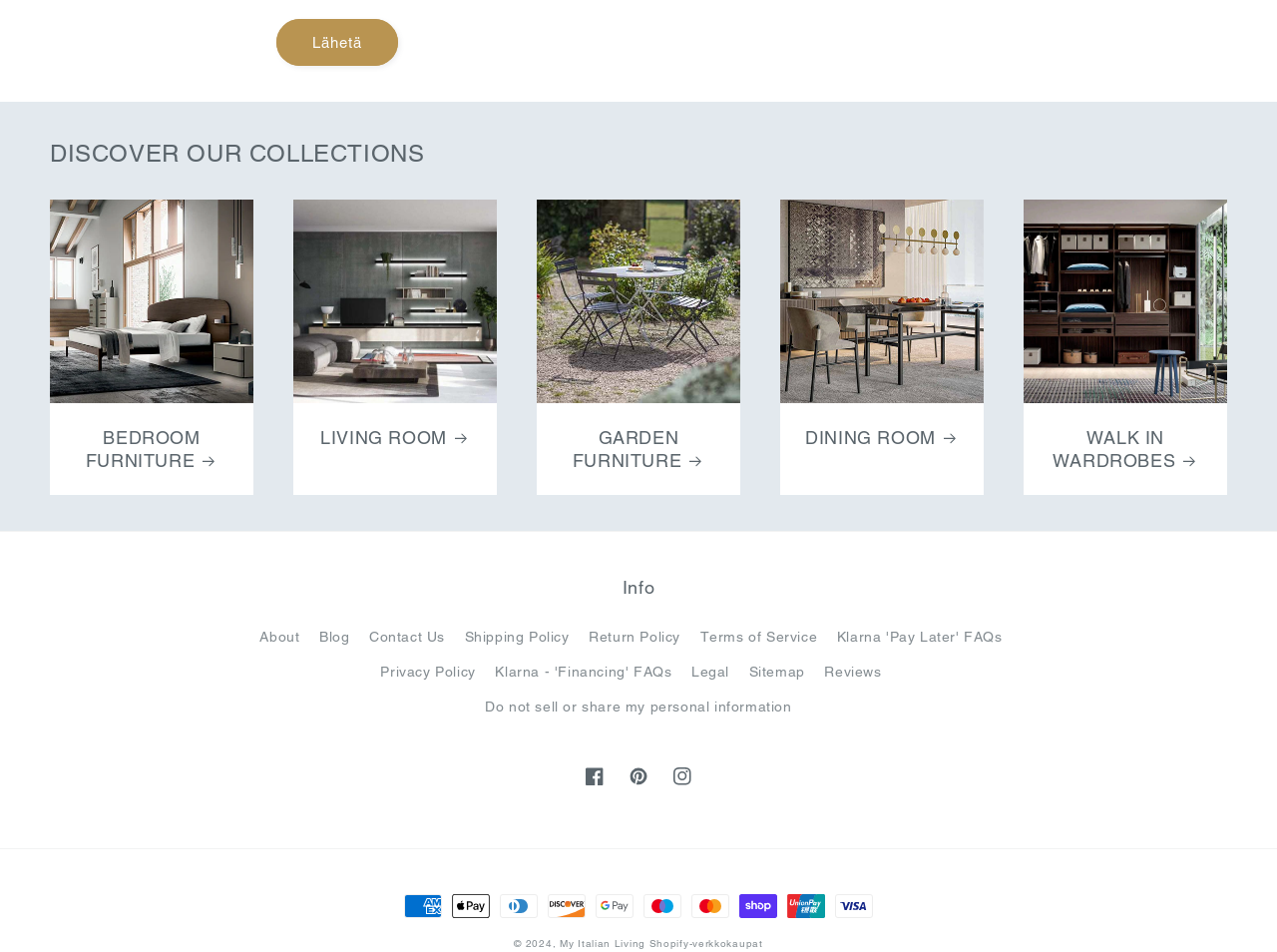Provide the bounding box coordinates for the area that should be clicked to complete the instruction: "Go to the next page".

None